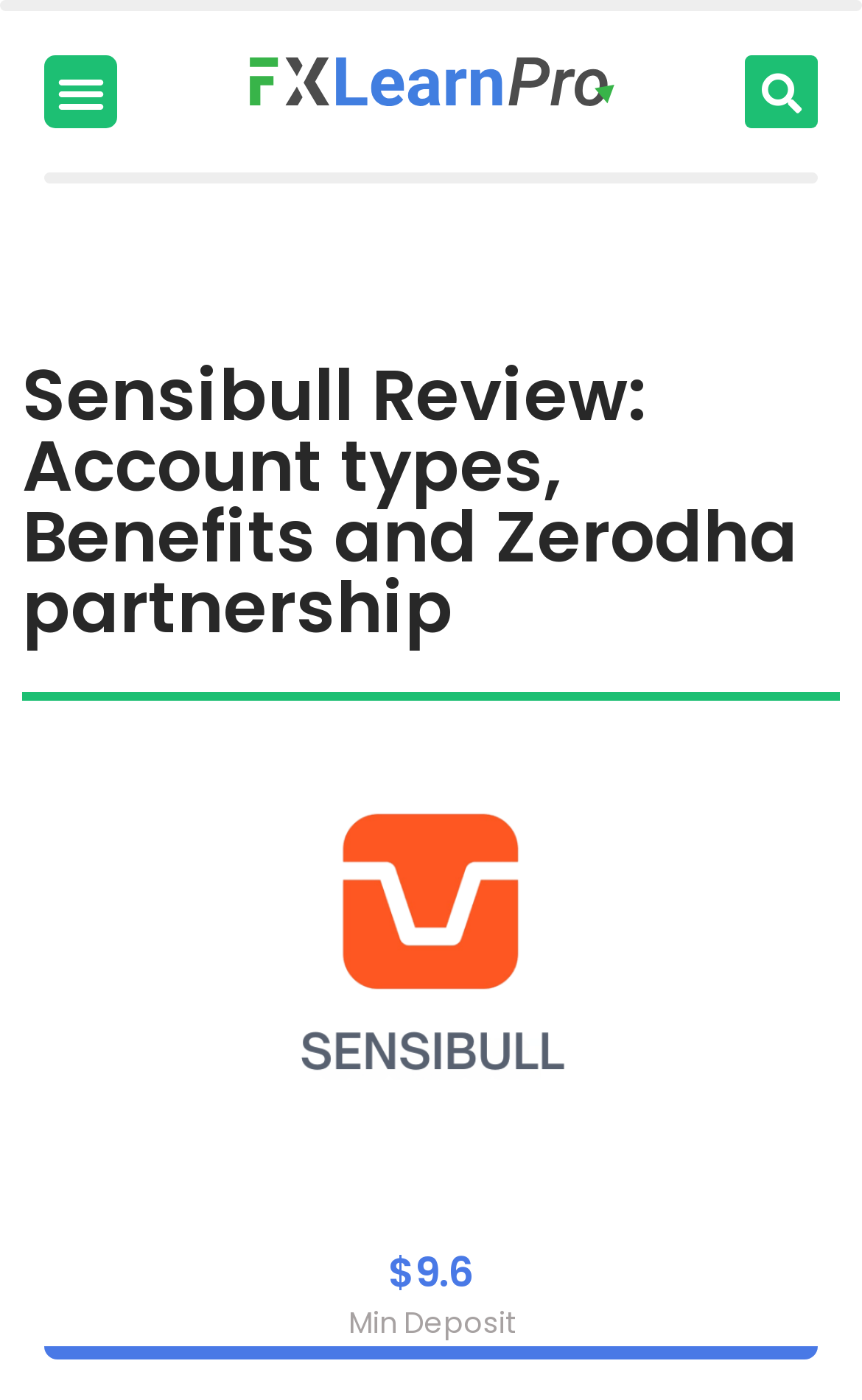Answer the question below in one word or phrase:
What is the minimum deposit amount?

$9.6